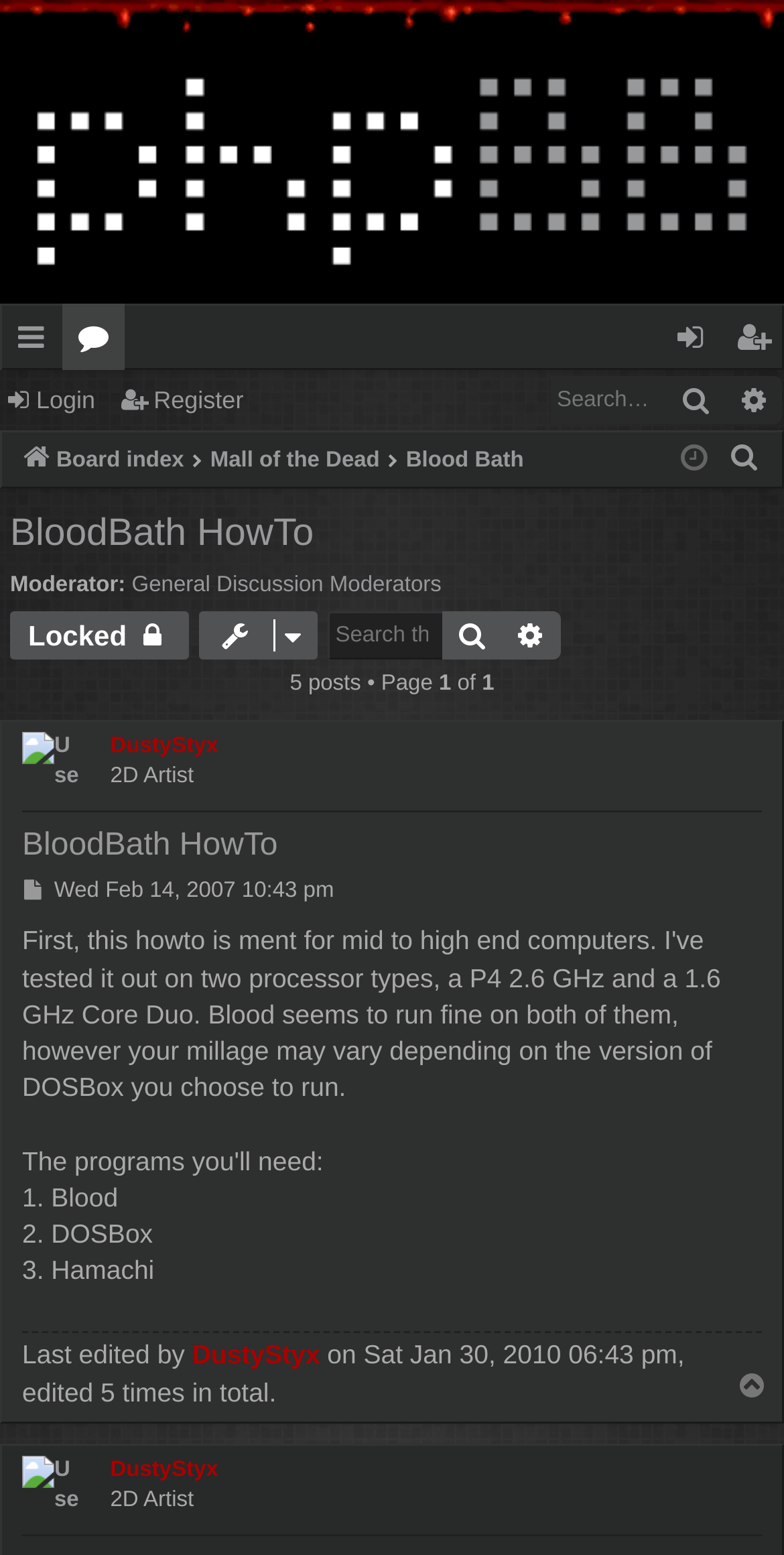Use a single word or phrase to answer the following:
What is the name of the user who created this topic?

DustyStyx